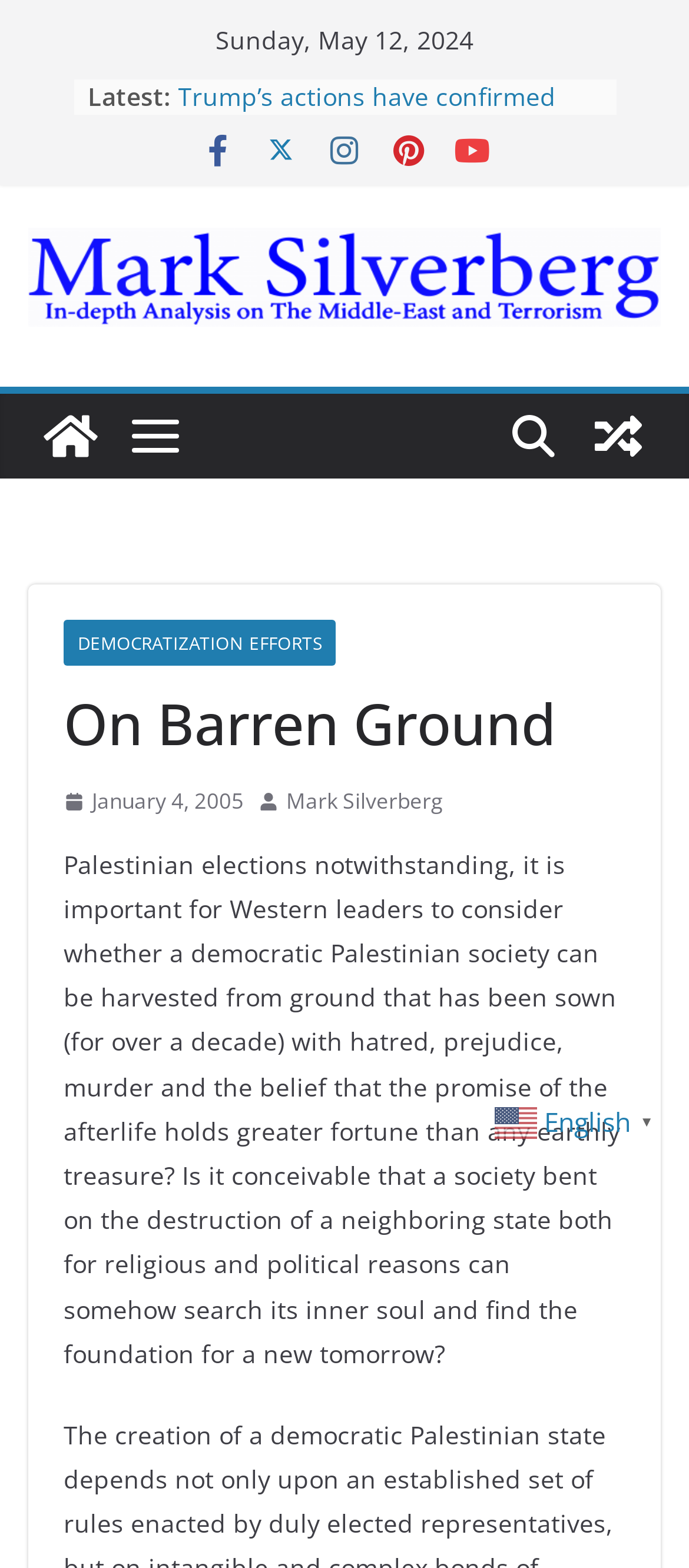Please mark the bounding box coordinates of the area that should be clicked to carry out the instruction: "Enter your email address".

None